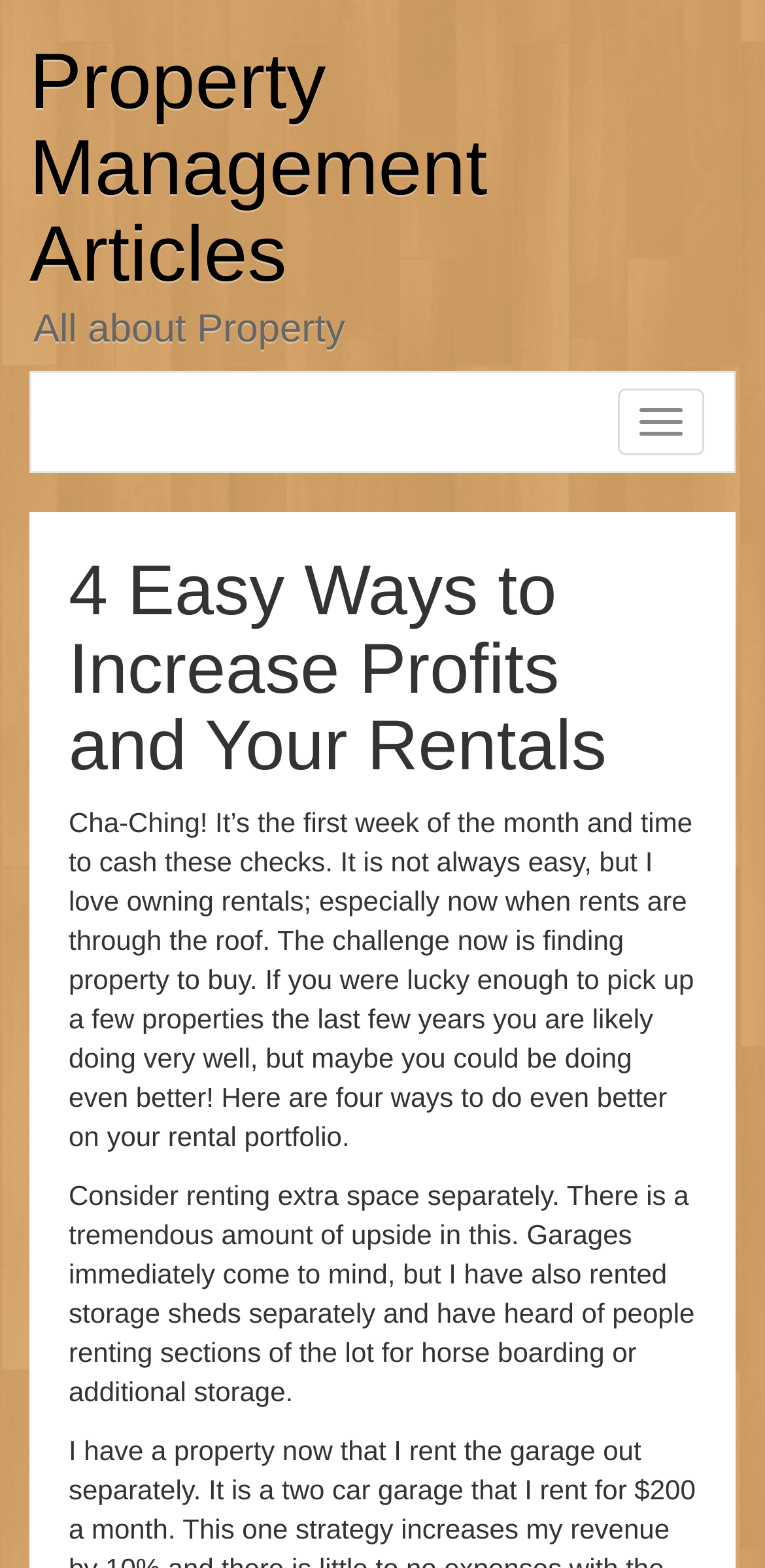What is the author's sentiment towards owning rentals?
Give a single word or phrase answer based on the content of the image.

Positive